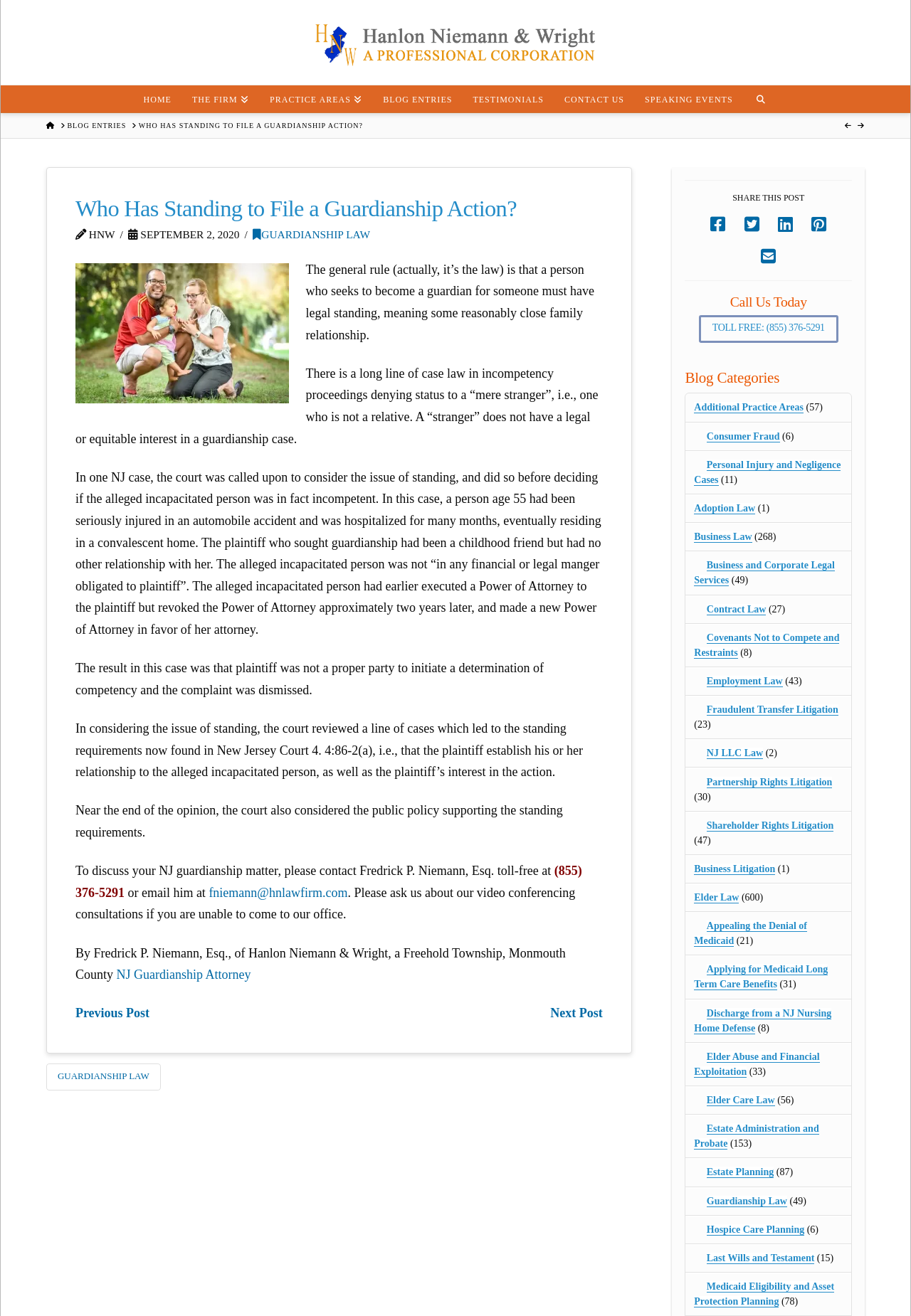Bounding box coordinates should be provided in the format (top-left x, top-left y, bottom-right x, bottom-right y) with all values between 0 and 1. Identify the bounding box for this UI element: Testimonials

[0.507, 0.065, 0.608, 0.086]